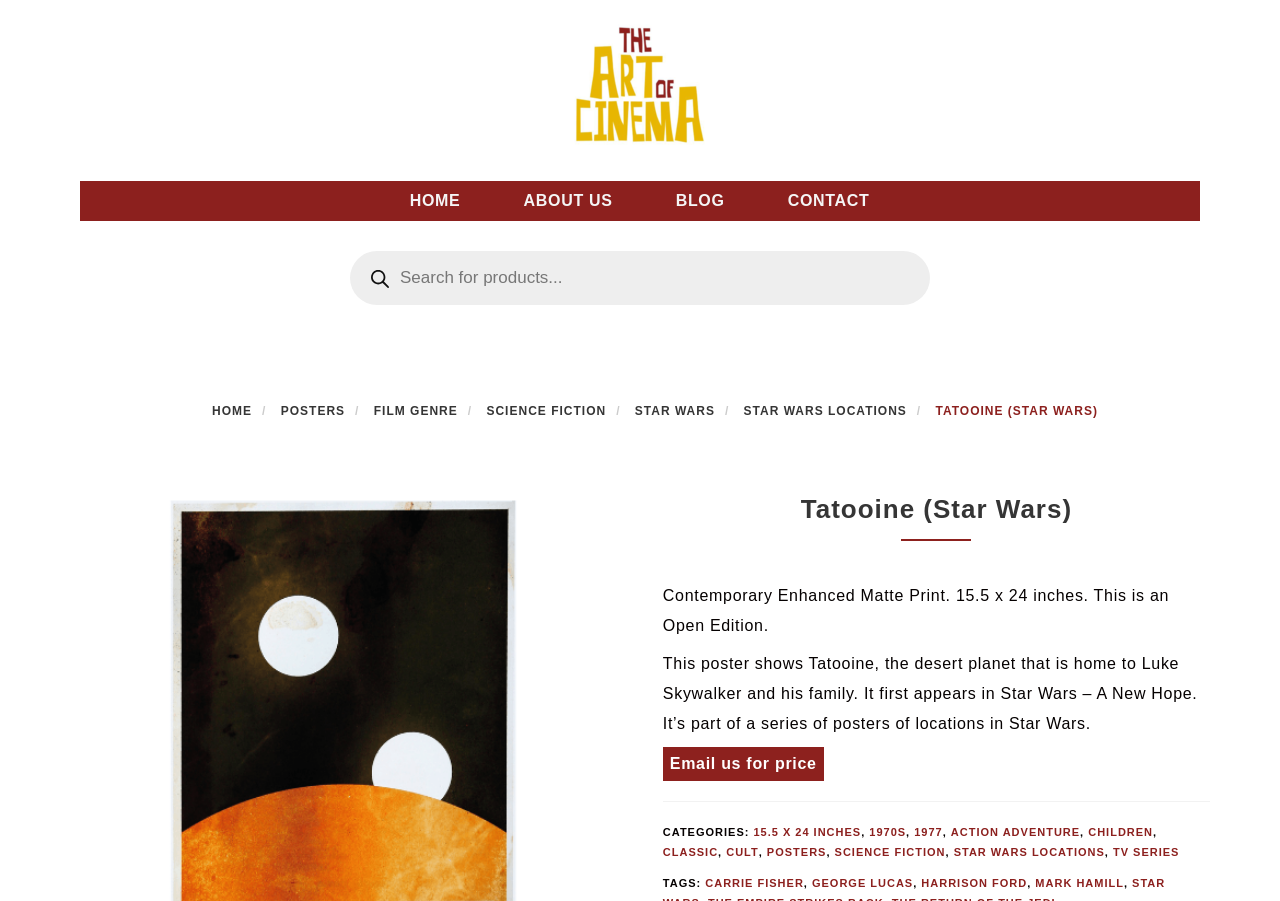Locate the bounding box coordinates of the element that needs to be clicked to carry out the instruction: "Go to home page". The coordinates should be given as four float numbers ranging from 0 to 1, i.e., [left, top, right, bottom].

[0.297, 0.201, 0.382, 0.245]